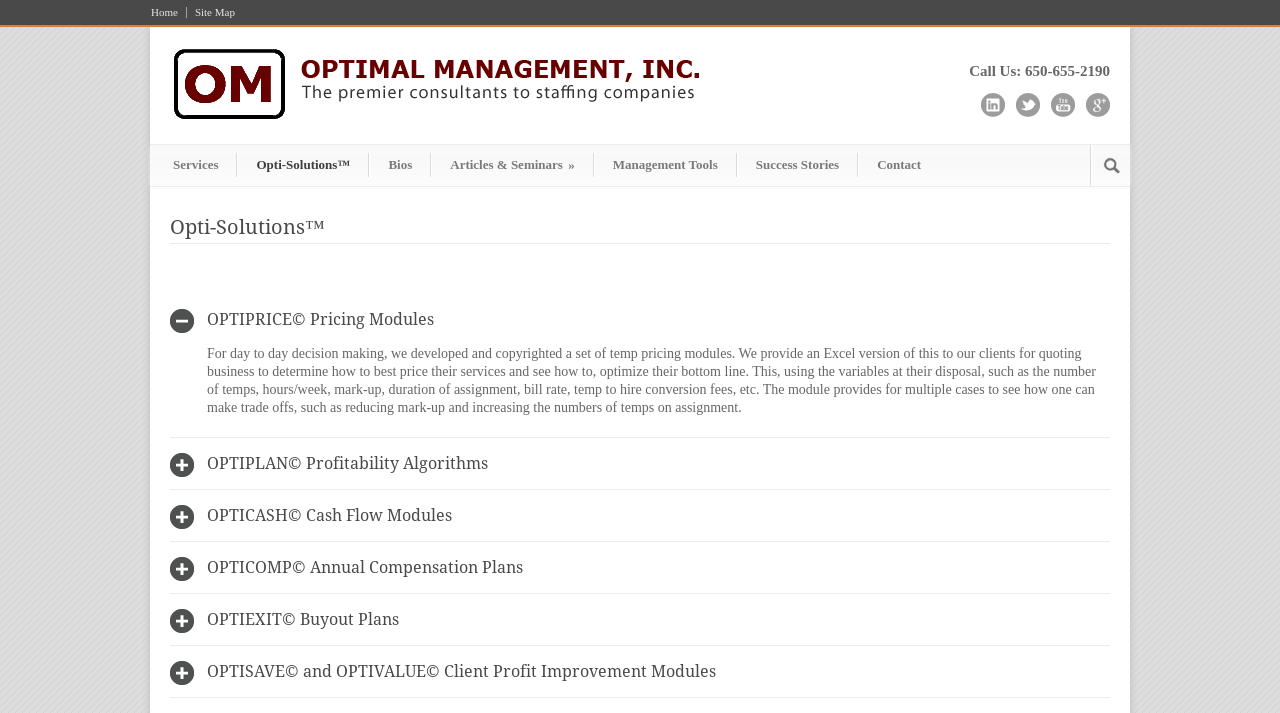Illustrate the webpage with a detailed description.

The webpage is about Optimal Management, a company that offers consultation and coaching services to the staffing and personnel industry. At the top, there are several links, including "Home", "Site Map", and a blank link. On the top-right corner, there is a "Call Us" section with a phone number. Below it, there are social media links, including LinkedIn, Twitter, YouTube, and Google Plus, each accompanied by an icon.

On the left side, there is a navigation menu with links to various sections, including "Services", "Opti-Solutions", "Bios", "Articles & Seminars", "Management Tools", "Success Stories", and "Contact". Below the navigation menu, there is a textbox and a button.

The main content of the webpage is divided into several sections, each with a heading. The first section is about "Opti-Solutions", which is a copyrighted solution offered by the company. Below it, there are descriptions of various modules, including "OPTIPRICE Pricing Modules", "OPTIPLAN Profitability Algorithms", "OPTICASH Cash Flow Modules", "OPTICOMP Annual Compensation Plans", "OPTIEXIT Buyout Plans", and "OPTISAVE and OPTIVALUE Client Profit Improvement Modules". Each module has a brief description, and they are arranged in a vertical list.